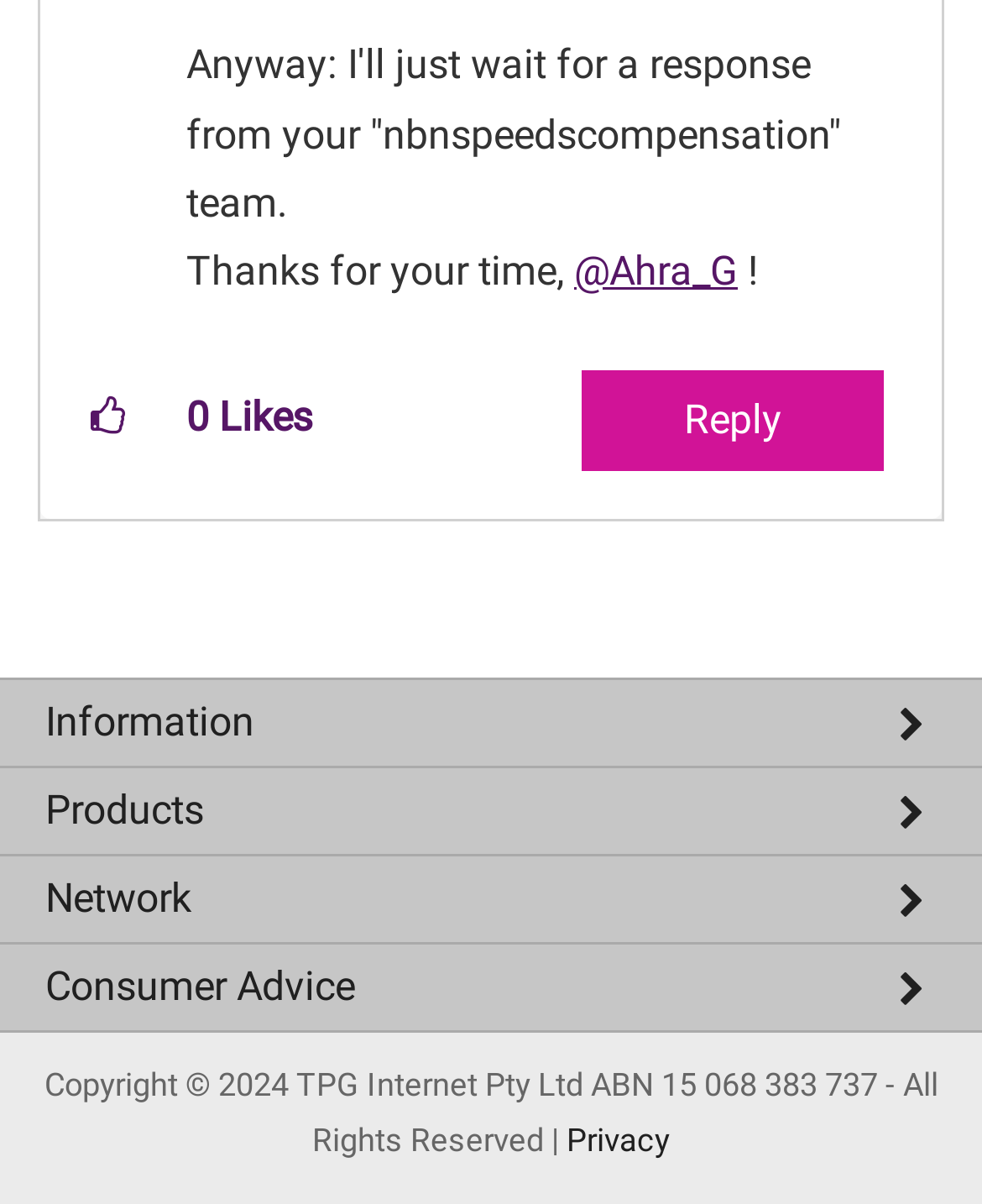Find the bounding box coordinates of the area that needs to be clicked in order to achieve the following instruction: "Learn about TPG". The coordinates should be specified as four float numbers between 0 and 1, i.e., [left, top, right, bottom].

[0.0, 0.638, 1.0, 0.704]